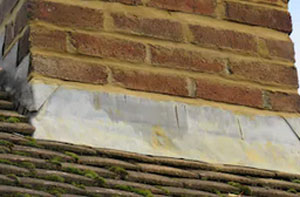Give a thorough caption of the image, focusing on all visible elements.

This image showcases a close-up view of a chimney repointing project in Sprowston, UK. The focus is on the upper section of a brick chimney, where new flashing has been installed at the junction between the chimney and the roof. The bricks exhibit a robust structure, indicating they have been carefully maintained and are being protected from potential moisture damage. The flashing, likely made of metal, is designed to prevent water from seeping into the joints where the chimney meets the roof, a crucial element in ensuring the longevity and integrity of the chimney. This visual highlights the importance of quality workmanship in chimney repairs, emphasizing aspects like durability and protection against deterioration caused by weather elements.